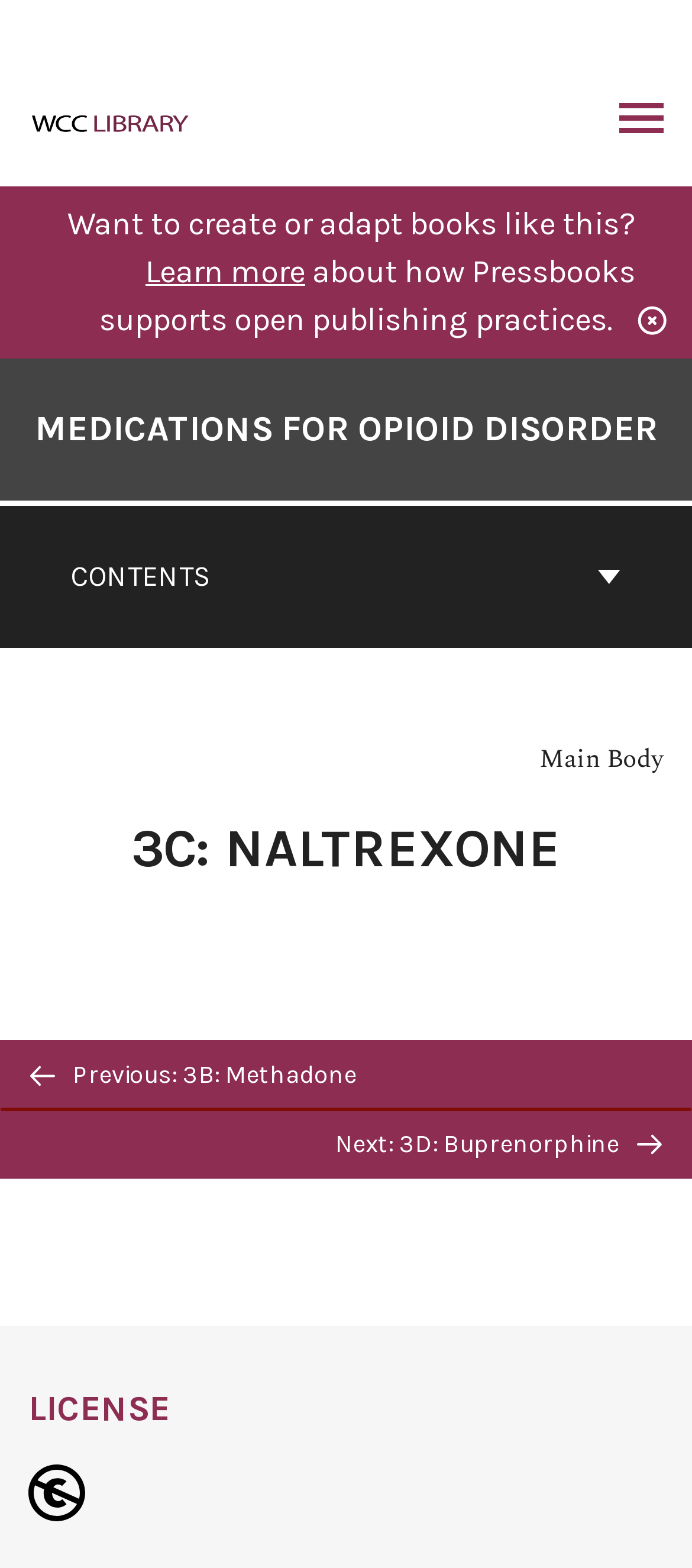What is the previous chapter?
With the help of the image, please provide a detailed response to the question.

I found this answer by looking at the link 'Previous: 3B: Methadone' which indicates that the previous chapter is '3B: Methadone'.